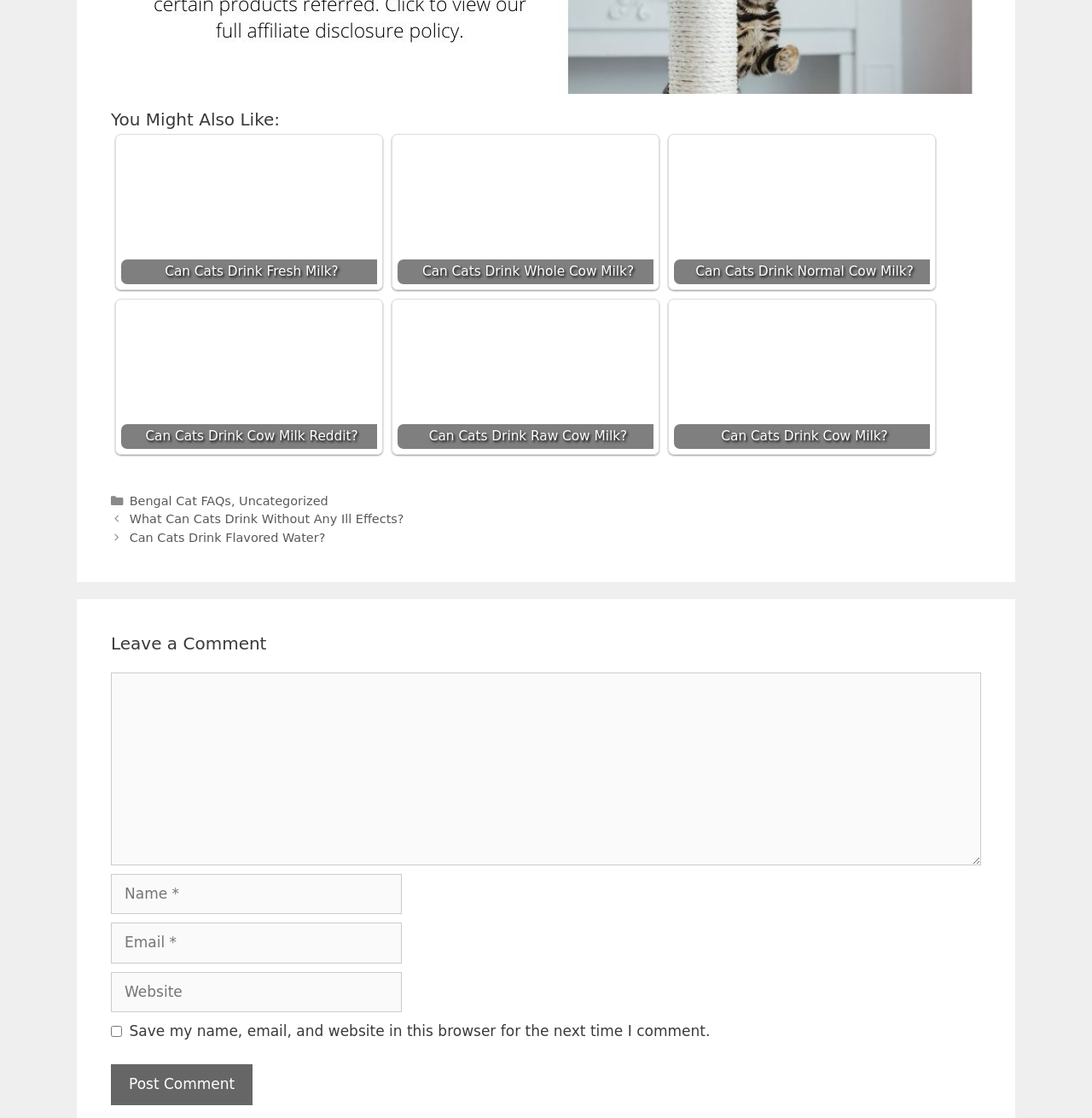Determine the bounding box coordinates of the region that needs to be clicked to achieve the task: "Click on 'What Can Cats Drink Without Any Ill Effects?'".

[0.118, 0.458, 0.37, 0.47]